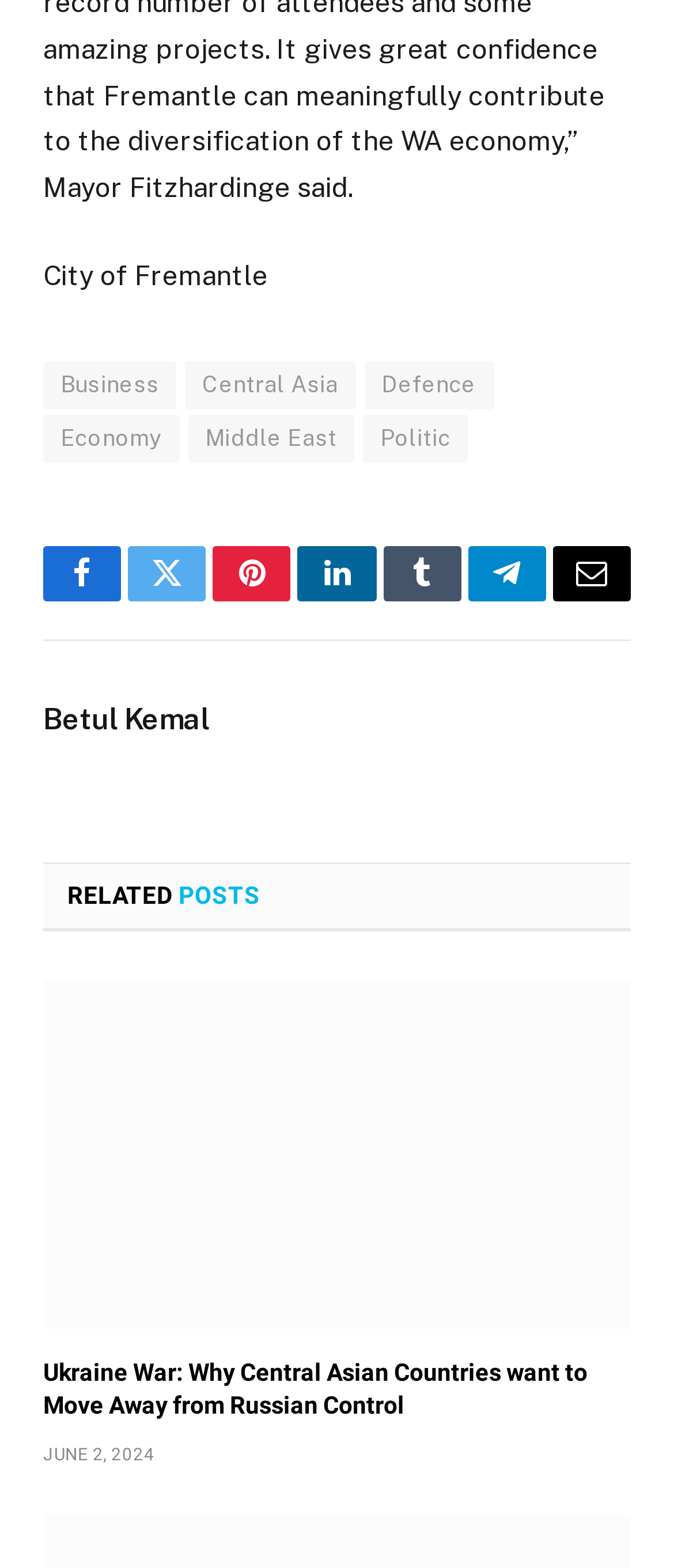What is the name of the author? From the image, respond with a single word or brief phrase.

Betul Kemal